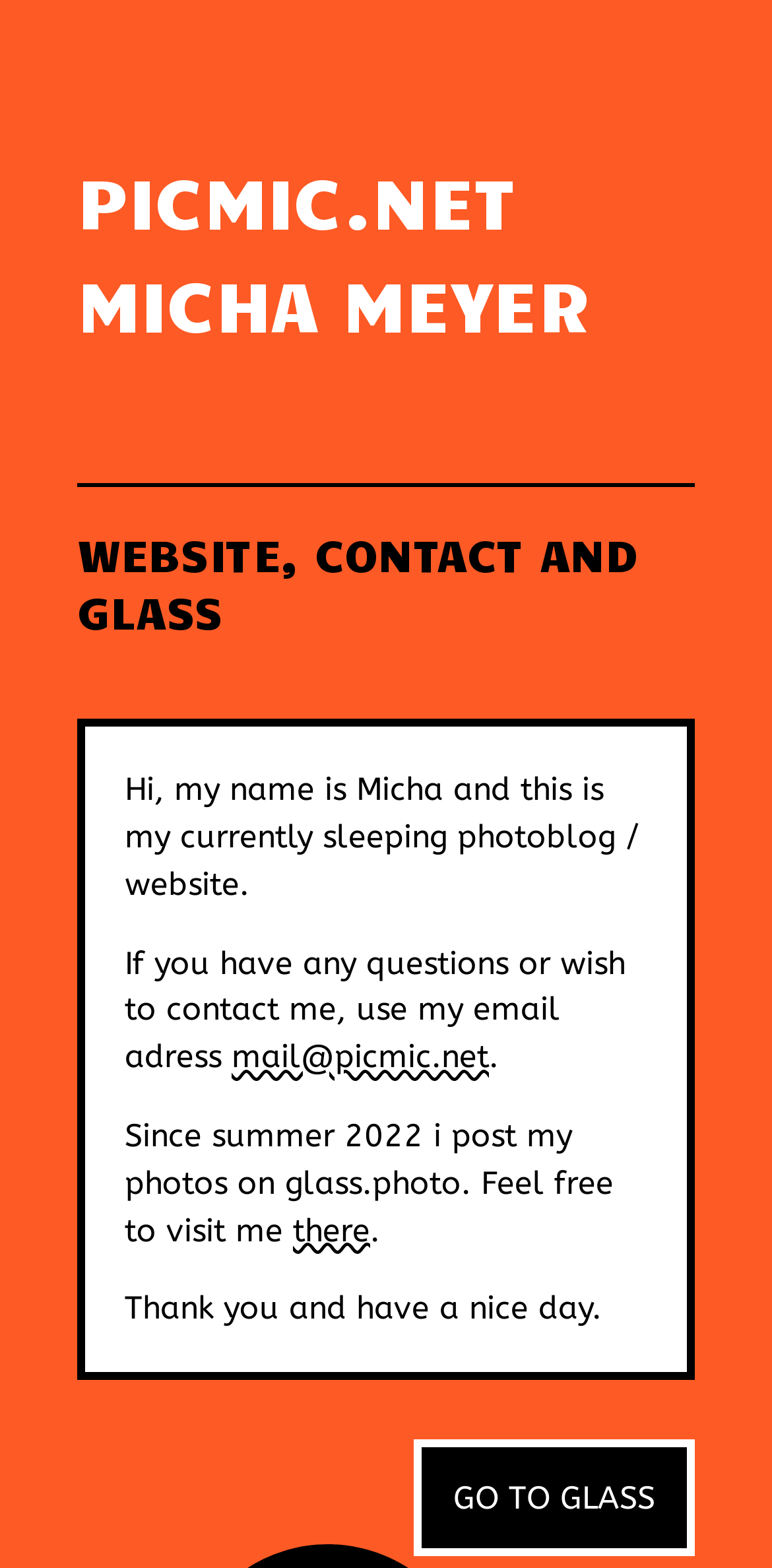Reply to the question with a brief word or phrase: What is the tone of the website owner's message?

Friendly